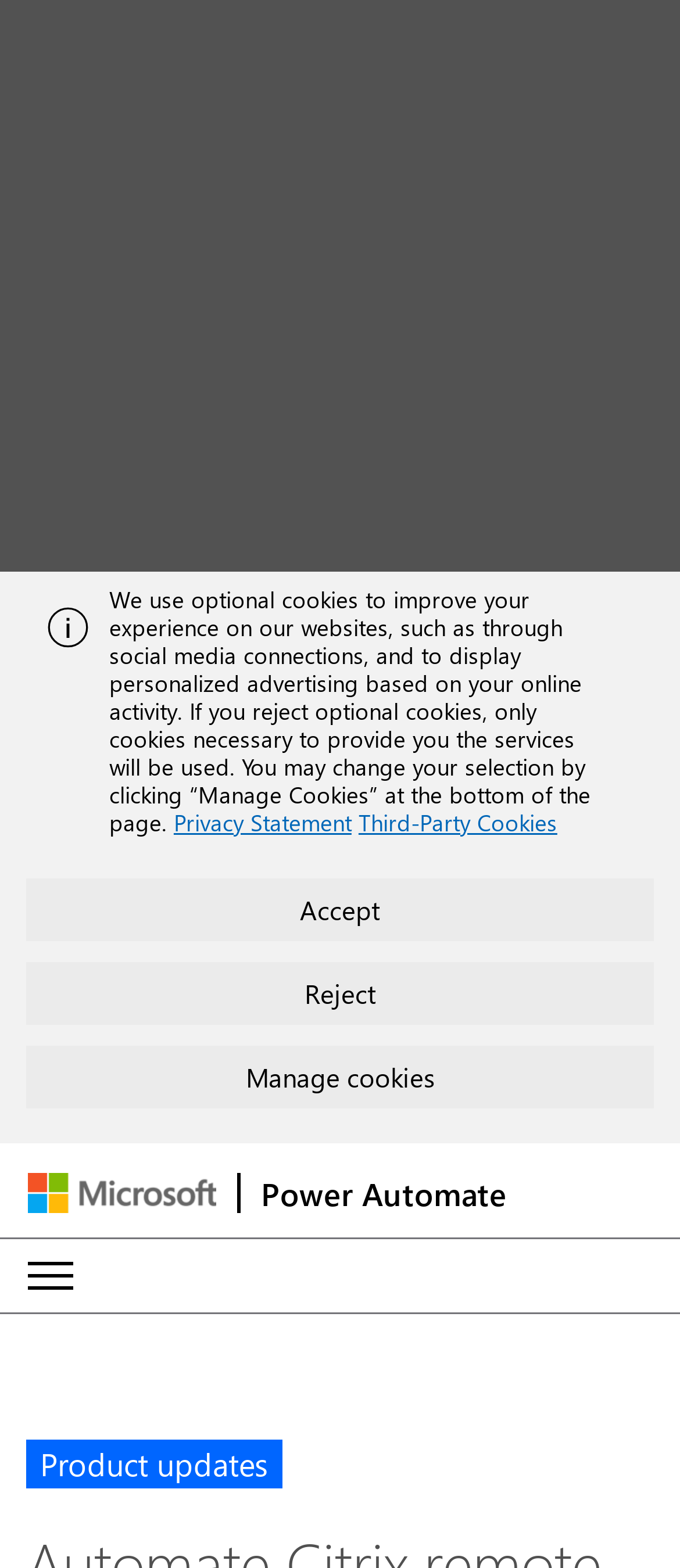Given the description of a UI element: "ANZA Korea", identify the bounding box coordinates of the matching element in the webpage screenshot.

None